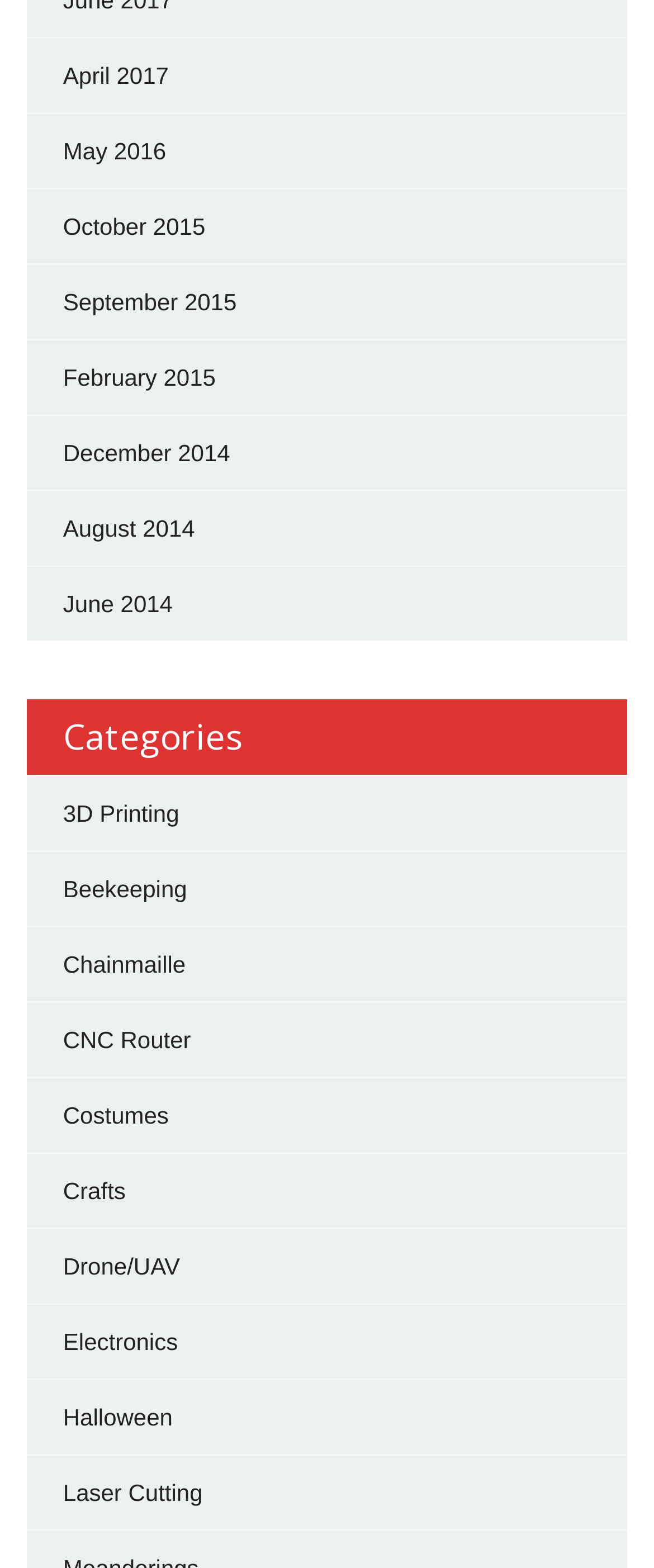Please specify the coordinates of the bounding box for the element that should be clicked to carry out this instruction: "Learn about Beekeeping". The coordinates must be four float numbers between 0 and 1, formatted as [left, top, right, bottom].

[0.096, 0.558, 0.286, 0.575]